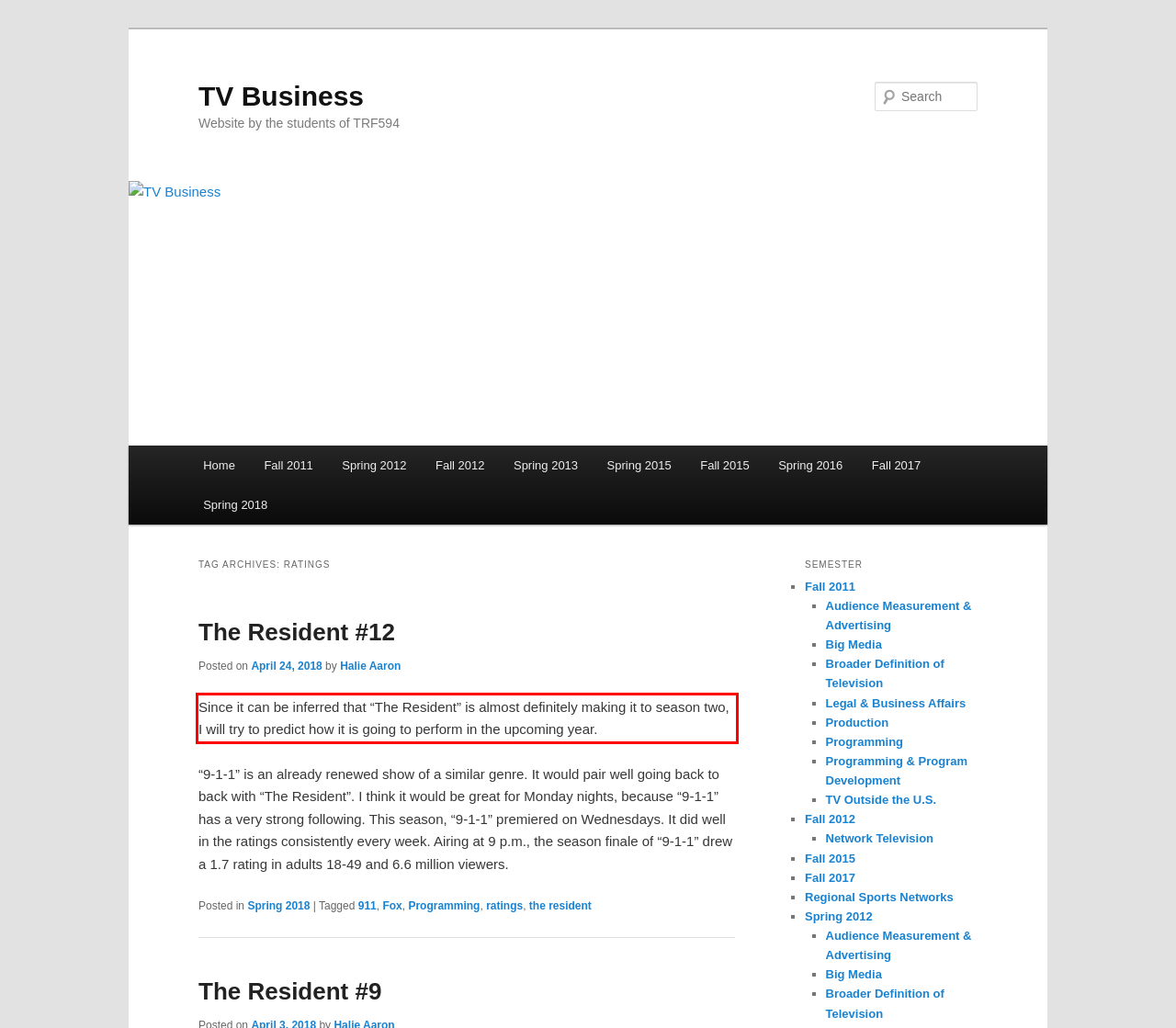From the provided screenshot, extract the text content that is enclosed within the red bounding box.

Since it can be inferred that “The Resident” is almost definitely making it to season two, I will try to predict how it is going to perform in the upcoming year.